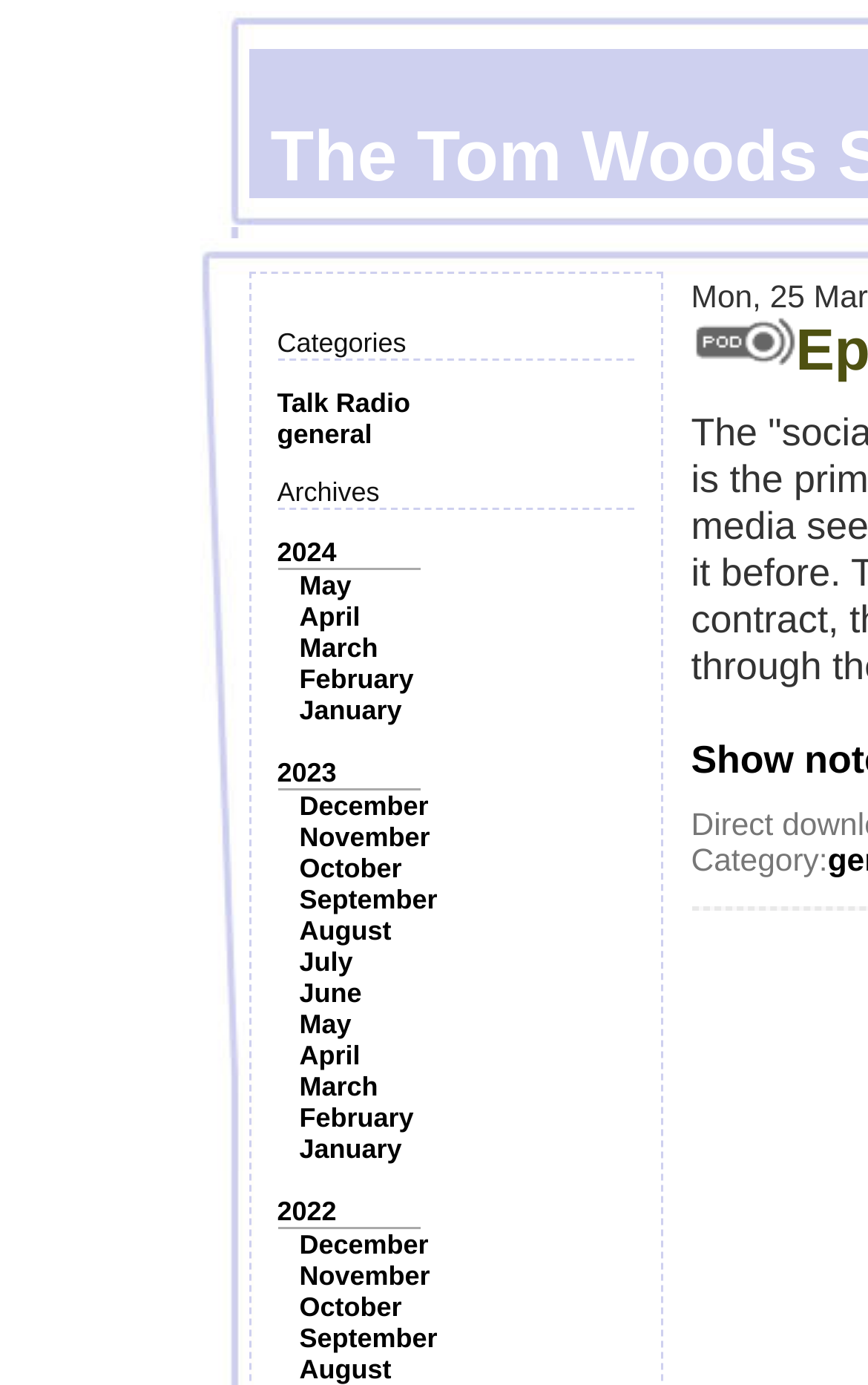Locate the bounding box coordinates of the clickable region to complete the following instruction: "View archives for 2024."

[0.319, 0.387, 0.388, 0.41]